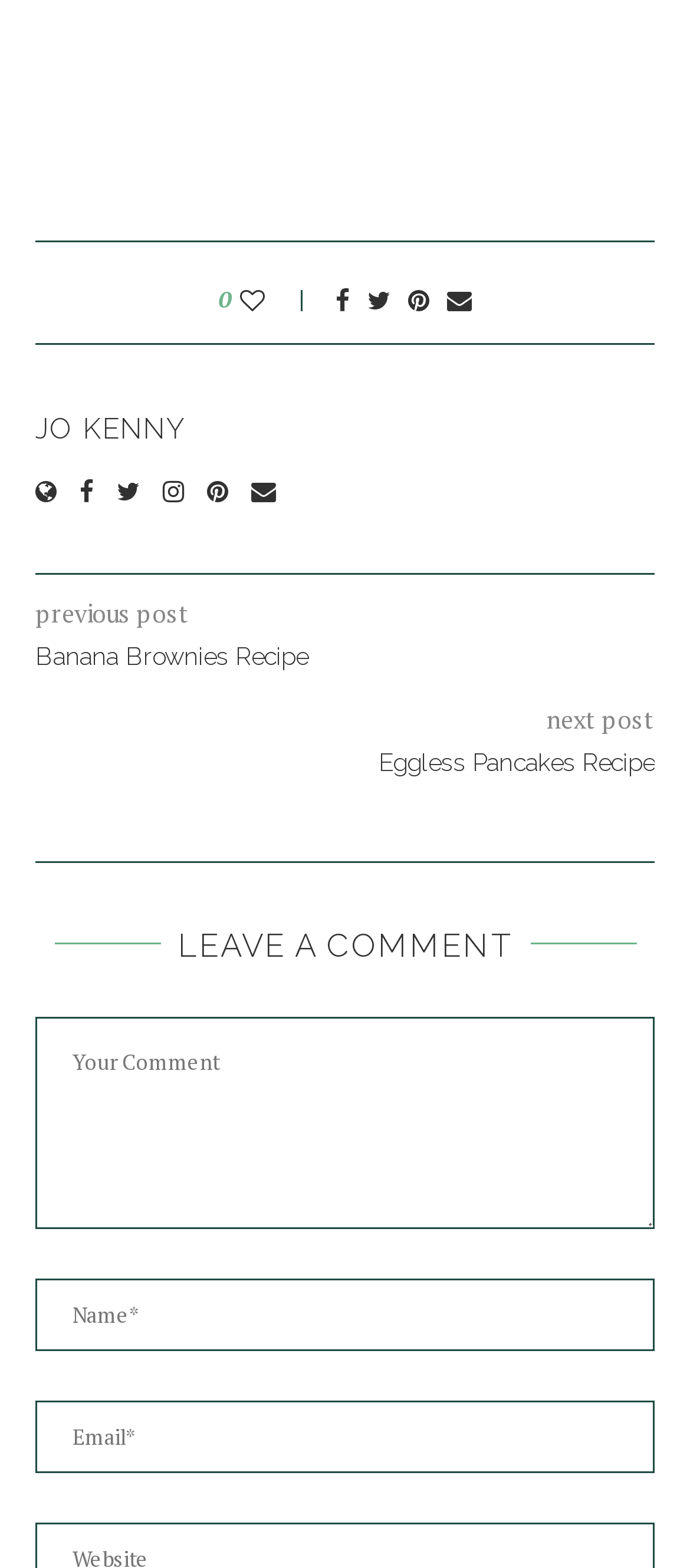Specify the bounding box coordinates of the region I need to click to perform the following instruction: "Click on Supersola raises EUR 1 million for growth financing". The coordinates must be four float numbers in the range of 0 to 1, i.e., [left, top, right, bottom].

None